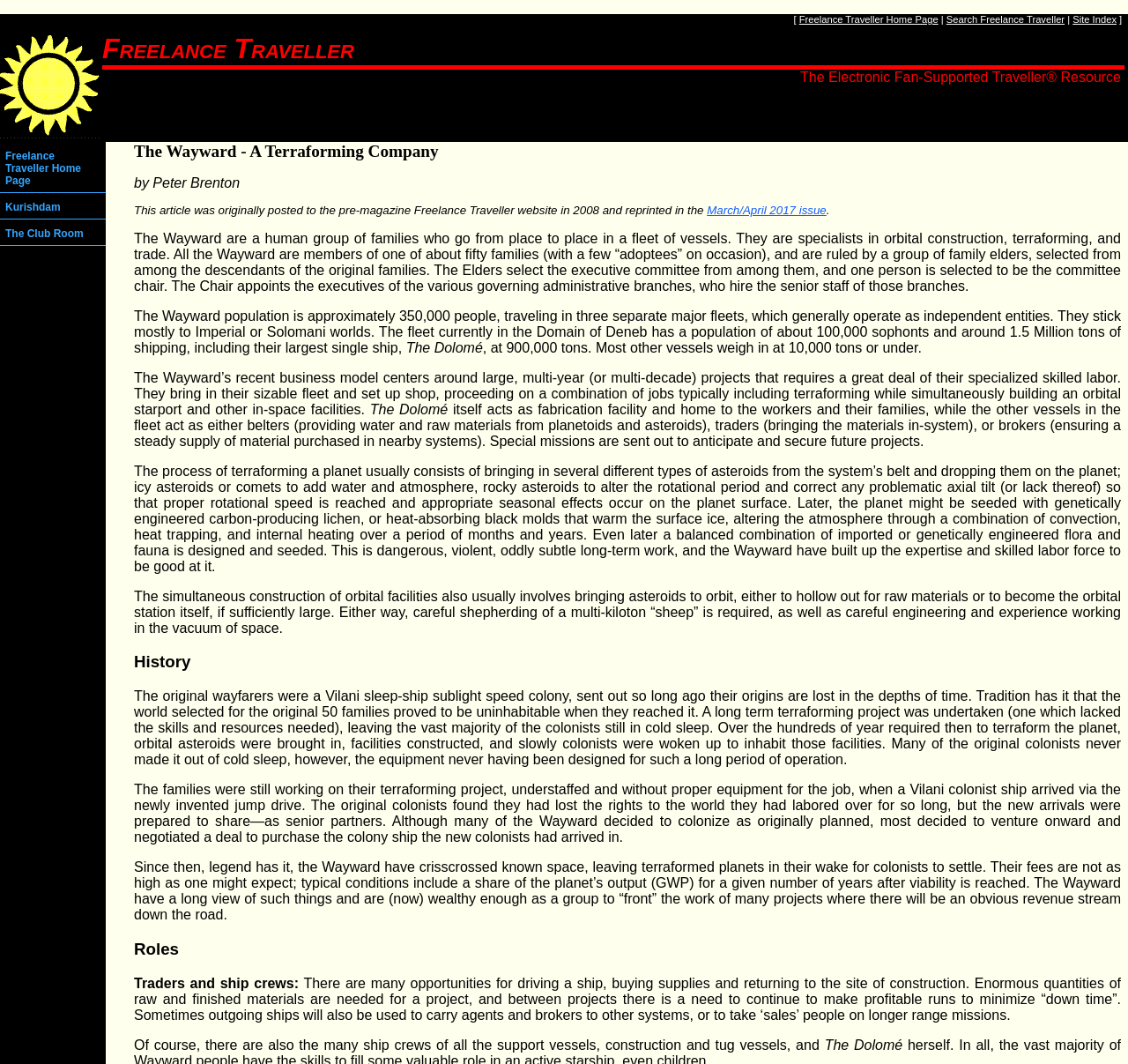Identify the bounding box for the given UI element using the description provided. Coordinates should be in the format (top-left x, top-left y, bottom-right x, bottom-right y) and must be between 0 and 1. Here is the description: The Club Room

[0.0, 0.209, 0.094, 0.232]